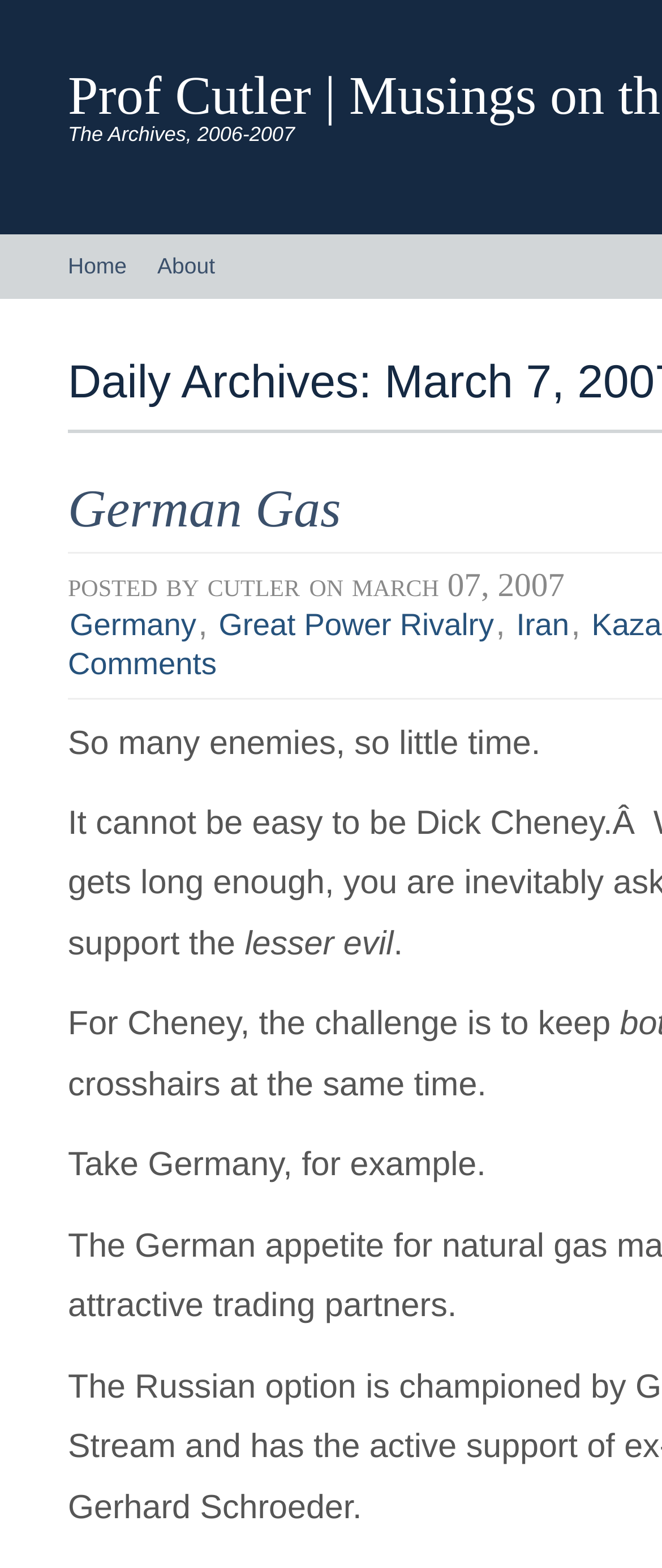Find the bounding box coordinates for the HTML element described in this sentence: "Great Power Rivalry". Provide the coordinates as four float numbers between 0 and 1, in the format [left, top, right, bottom].

[0.327, 0.387, 0.749, 0.411]